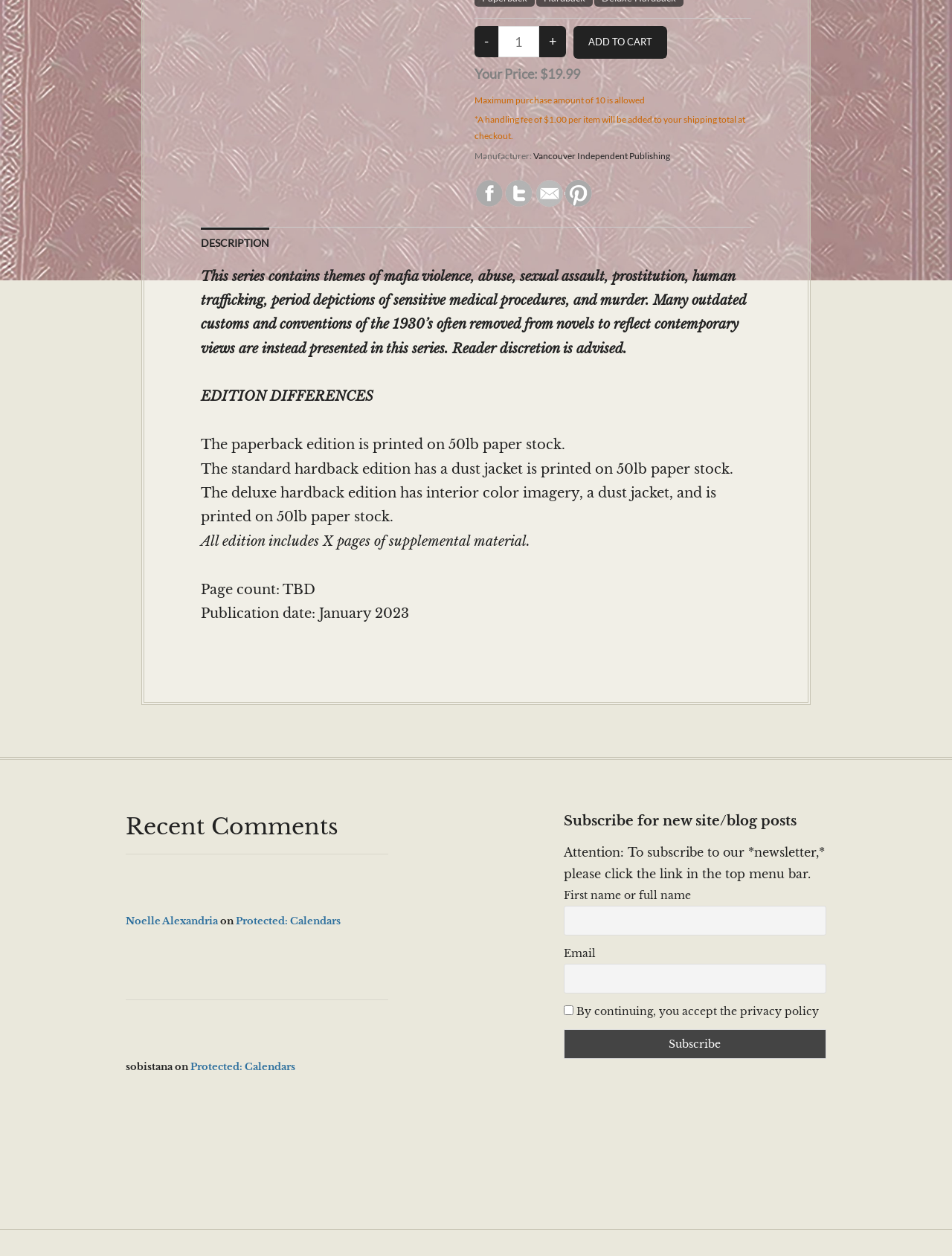What is the price of the product?
Based on the visual, give a brief answer using one word or a short phrase.

$19.99